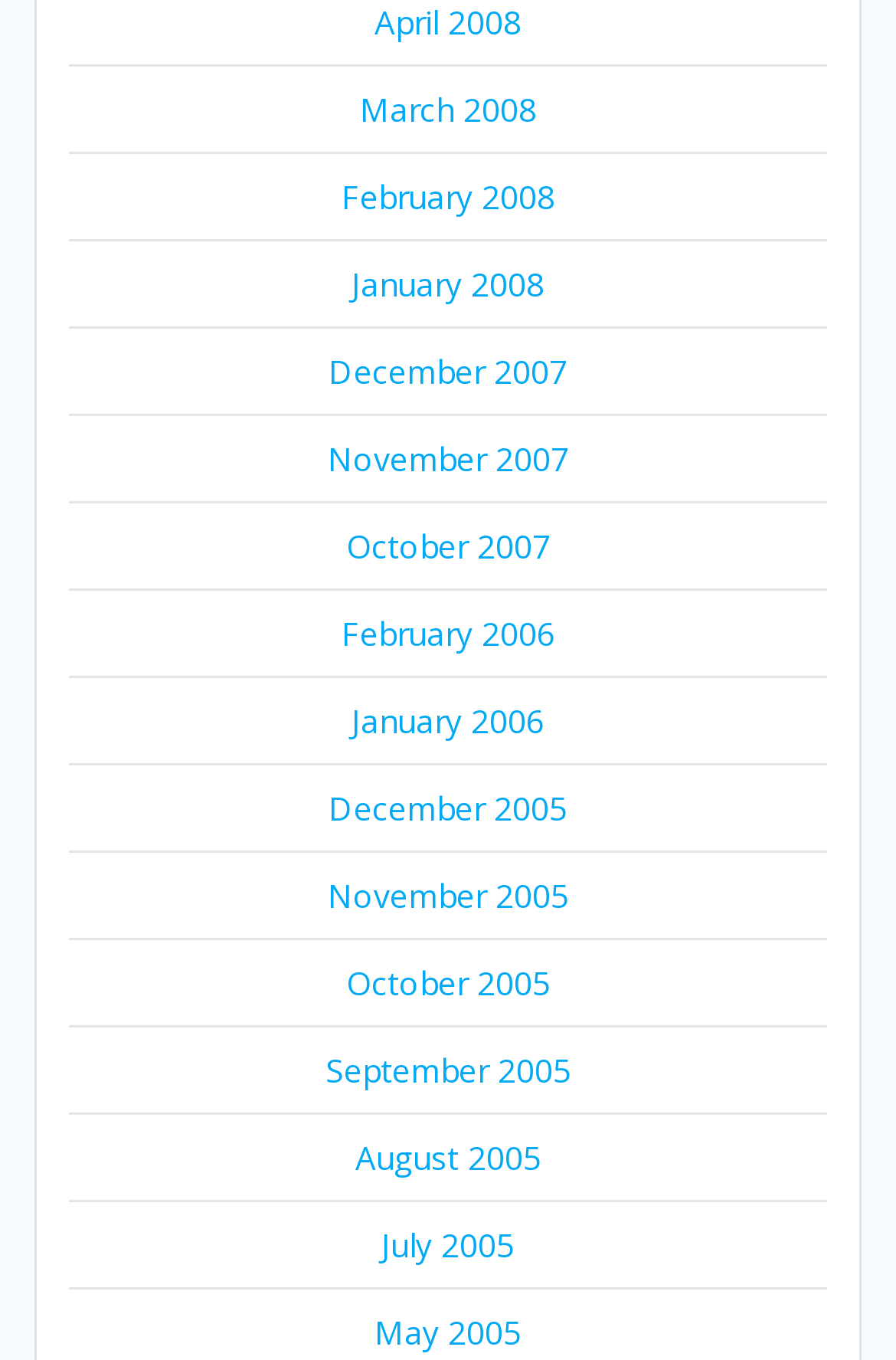How many links are available on this webpage?
Refer to the screenshot and respond with a concise word or phrase.

21